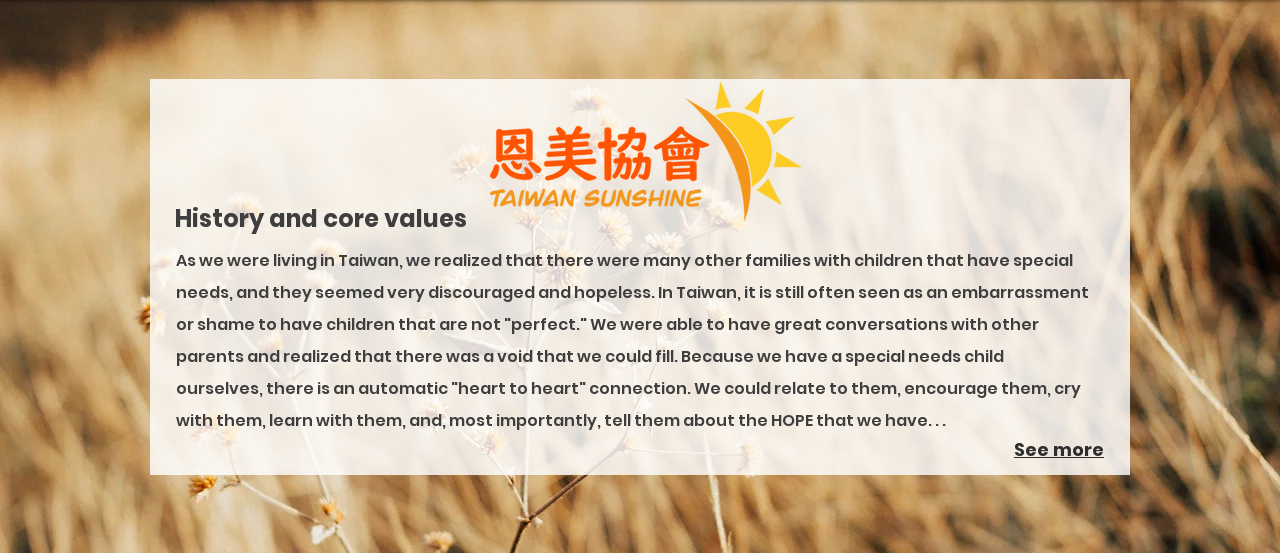What is the purpose of the 'See more' link?
Refer to the image and offer an in-depth and detailed answer to the question.

The 'See more' link is placed below the main text, inviting visitors to explore further into the stories and values that shape the Taiwan Sunshine Association, highlighting their commitment to fostering connections and support among families.